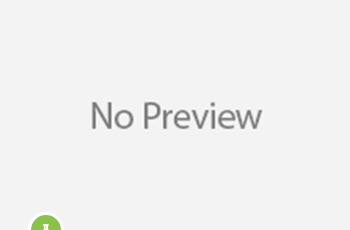Analyze the image and provide a detailed caption.

The image presented is associated with the article titled "How to Legally Sell Replica Goods." The graphic is intended to capture readers' attention but currently displays a placeholder message stating "No Preview." This suggests that the visual content meant to accompany the article is either not available or not loaded. The article discusses the thriving industry of replica goods, exploring legal considerations and selling strategies, making it a relevant resource for those interested in this market.